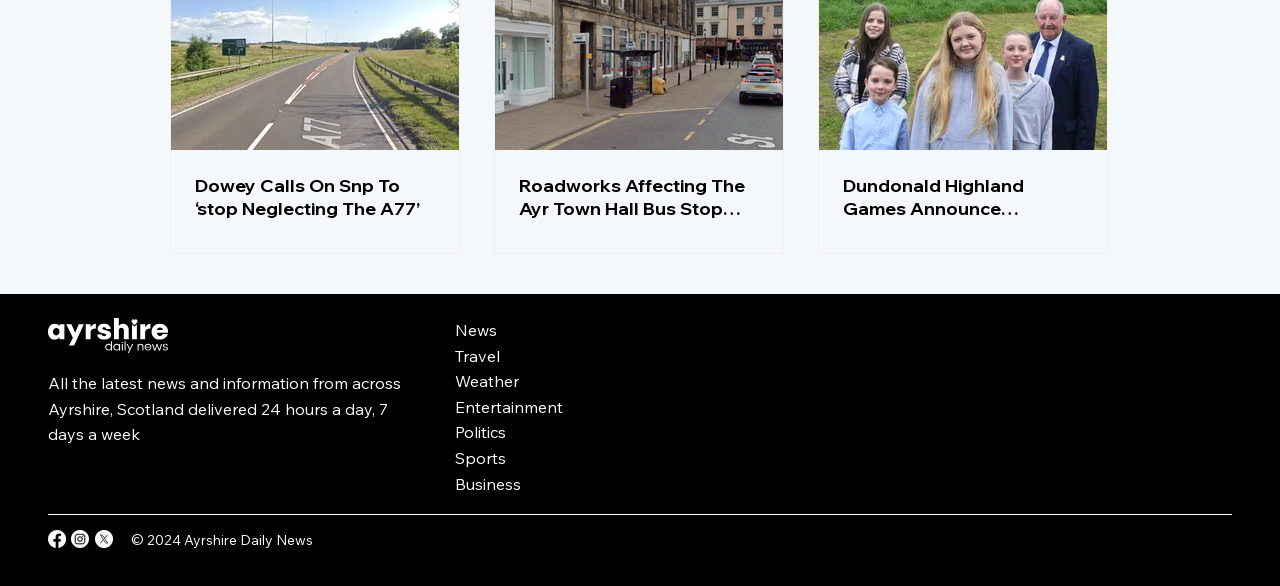Locate the bounding box of the UI element with the following description: "News".

[0.355, 0.543, 0.645, 0.586]